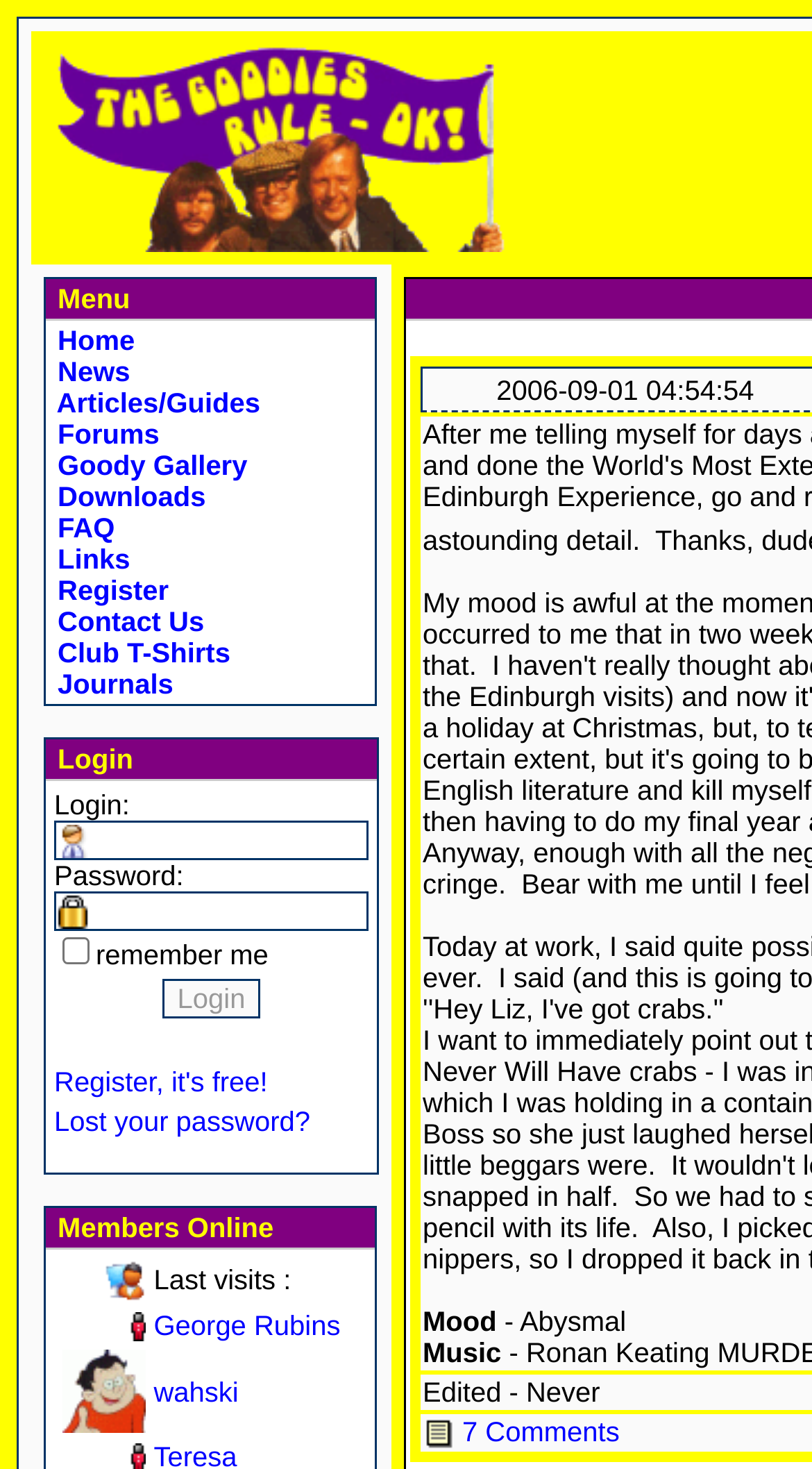Determine the bounding box coordinates for the HTML element mentioned in the following description: "parent_node: Login: name="login_auto" value="1"". The coordinates should be a list of four floats ranging from 0 to 1, represented as [left, top, right, bottom].

[0.077, 0.638, 0.11, 0.656]